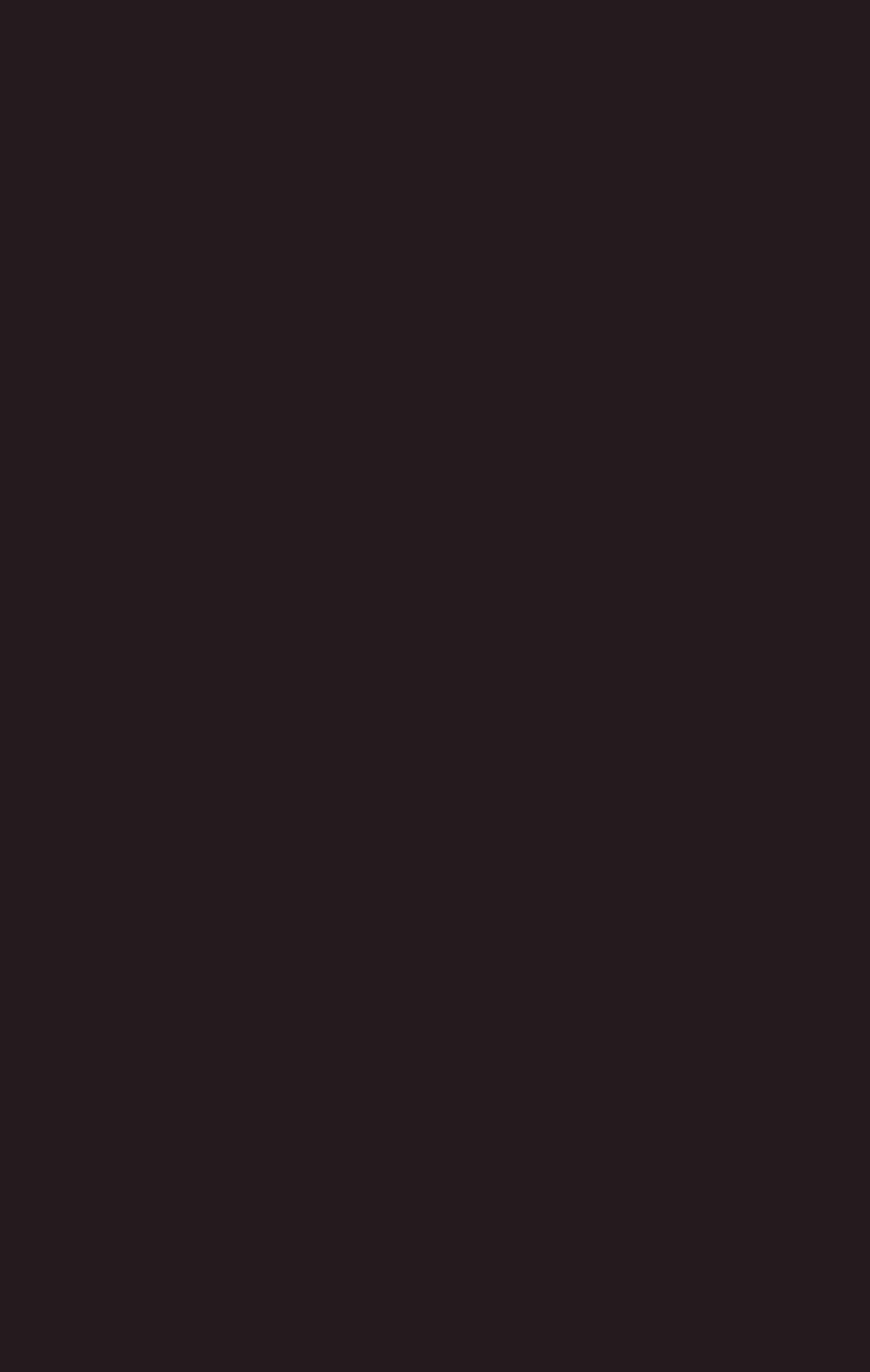Please examine the image and provide a detailed answer to the question: What is the organization's name?

The organization's name can be found in the static text element 'Adrian Brinkerhoff Poetry Foundation' located at coordinates [0.072, 0.173, 0.805, 0.204].